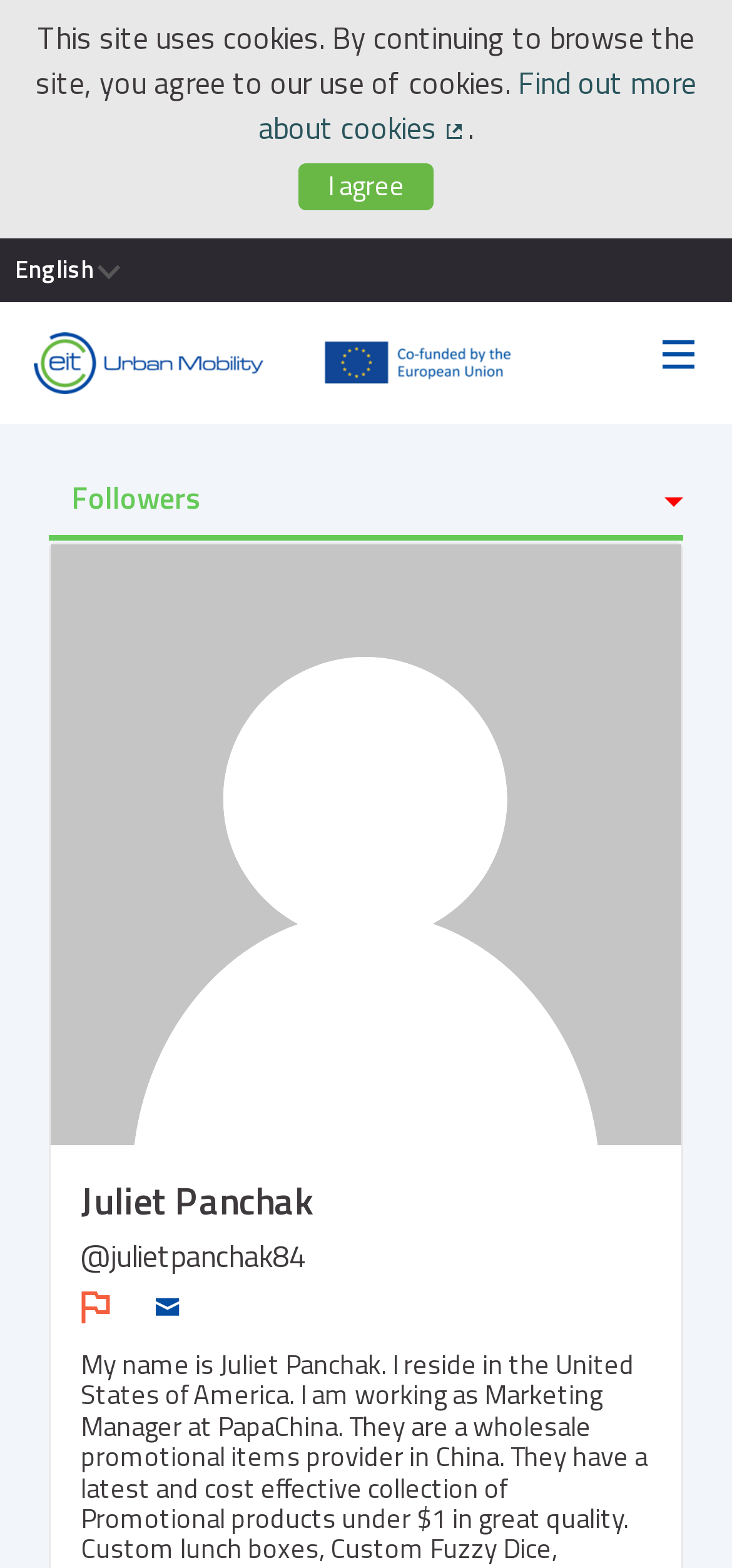Find and indicate the bounding box coordinates of the region you should select to follow the given instruction: "contact Juliet Panchak".

[0.213, 0.814, 0.245, 0.851]